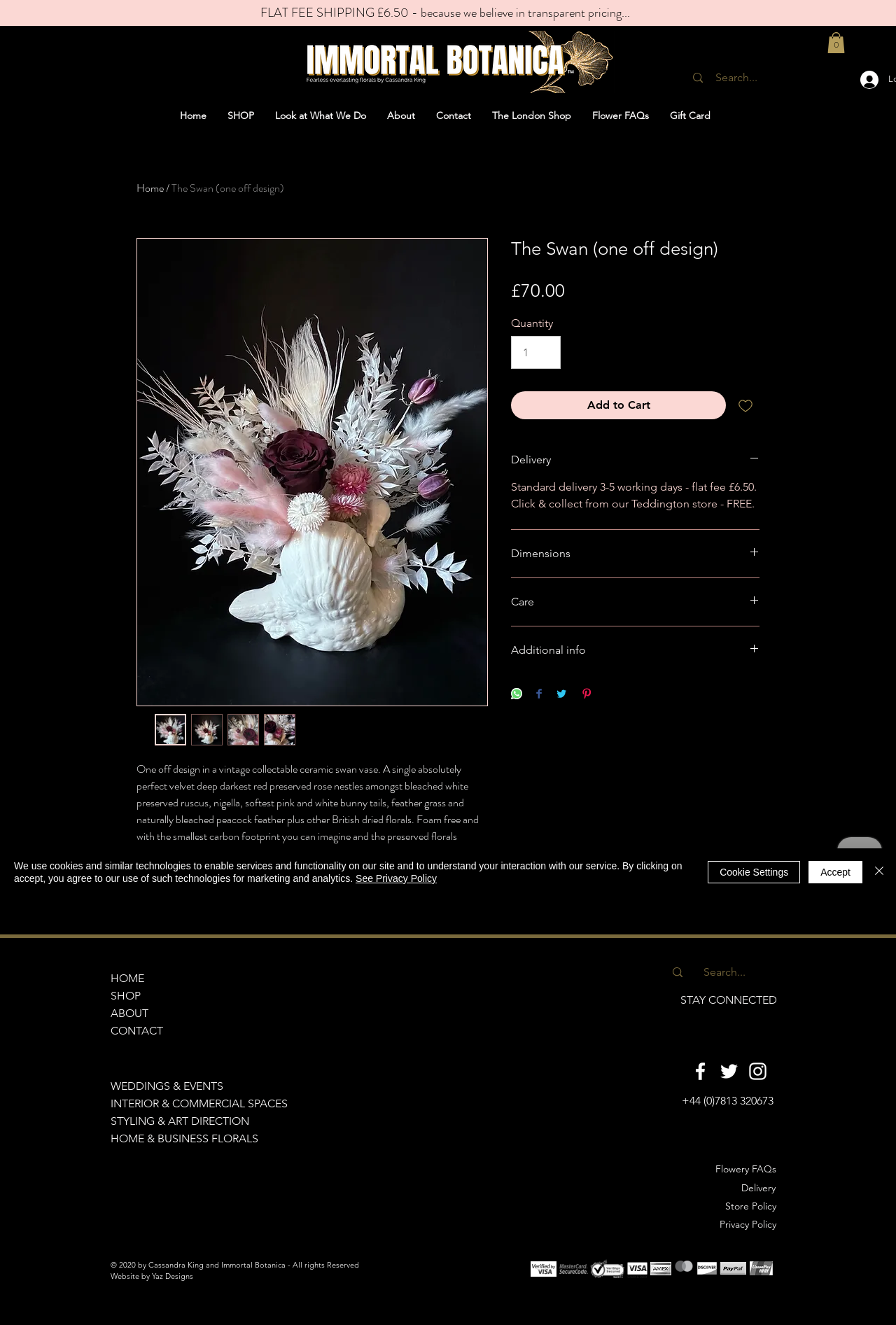Select the bounding box coordinates of the element I need to click to carry out the following instruction: "Add to Cart".

[0.57, 0.295, 0.81, 0.316]